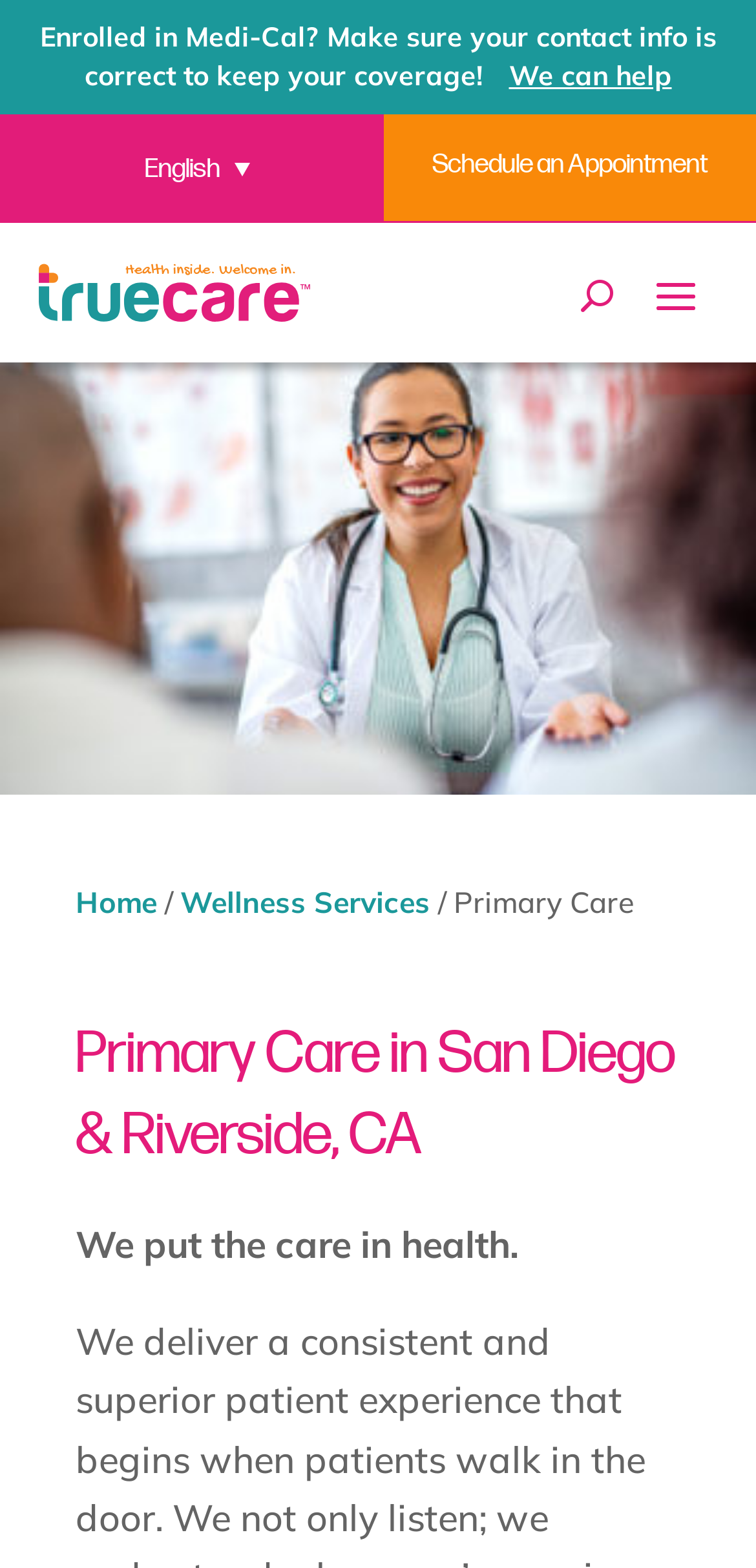Answer the question using only one word or a concise phrase: What is the primary focus of TrueCare?

Healthcare